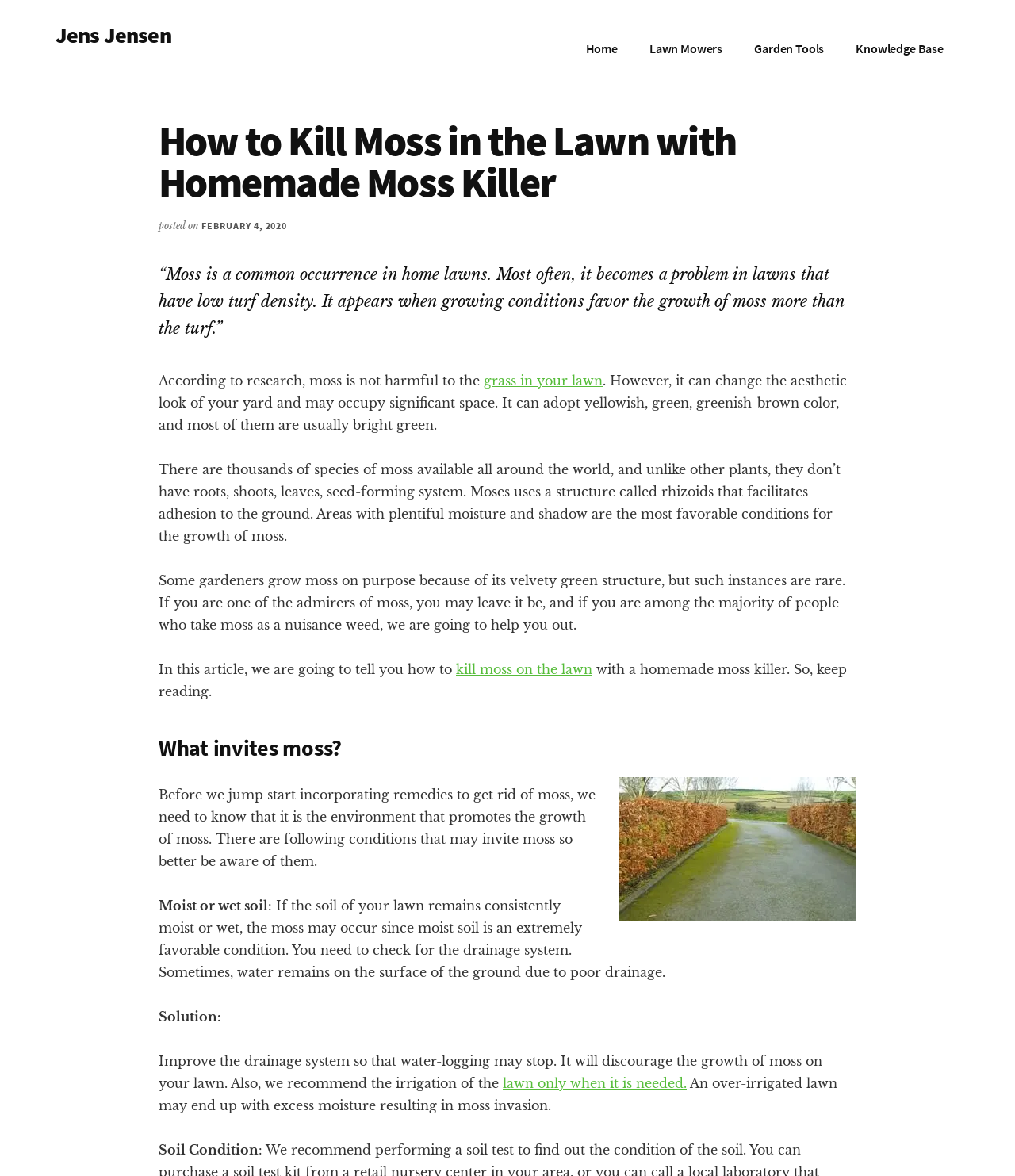Using the format (top-left x, top-left y, bottom-right x, bottom-right y), and given the element description, identify the bounding box coordinates within the screenshot: kill moss on the lawn

[0.449, 0.562, 0.584, 0.576]